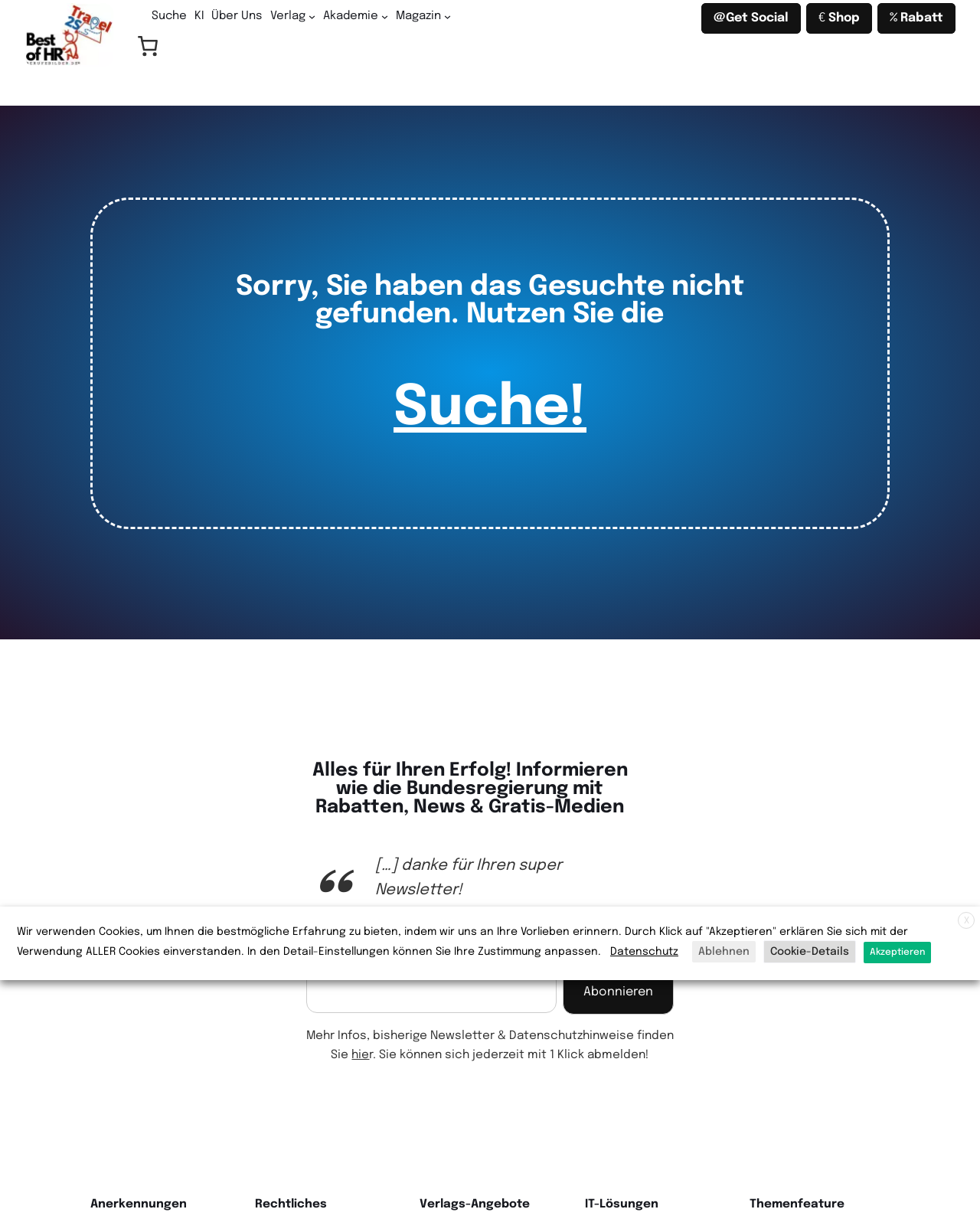What is the main navigation menu?
Please use the image to deliver a detailed and complete answer.

The main navigation menu is located at the top of the webpage and contains links to various sections such as 'Suche', 'KI', 'Über Uns', 'Verlag', 'Akademie', and 'Magazin'. This menu is likely used to navigate to different parts of the website.